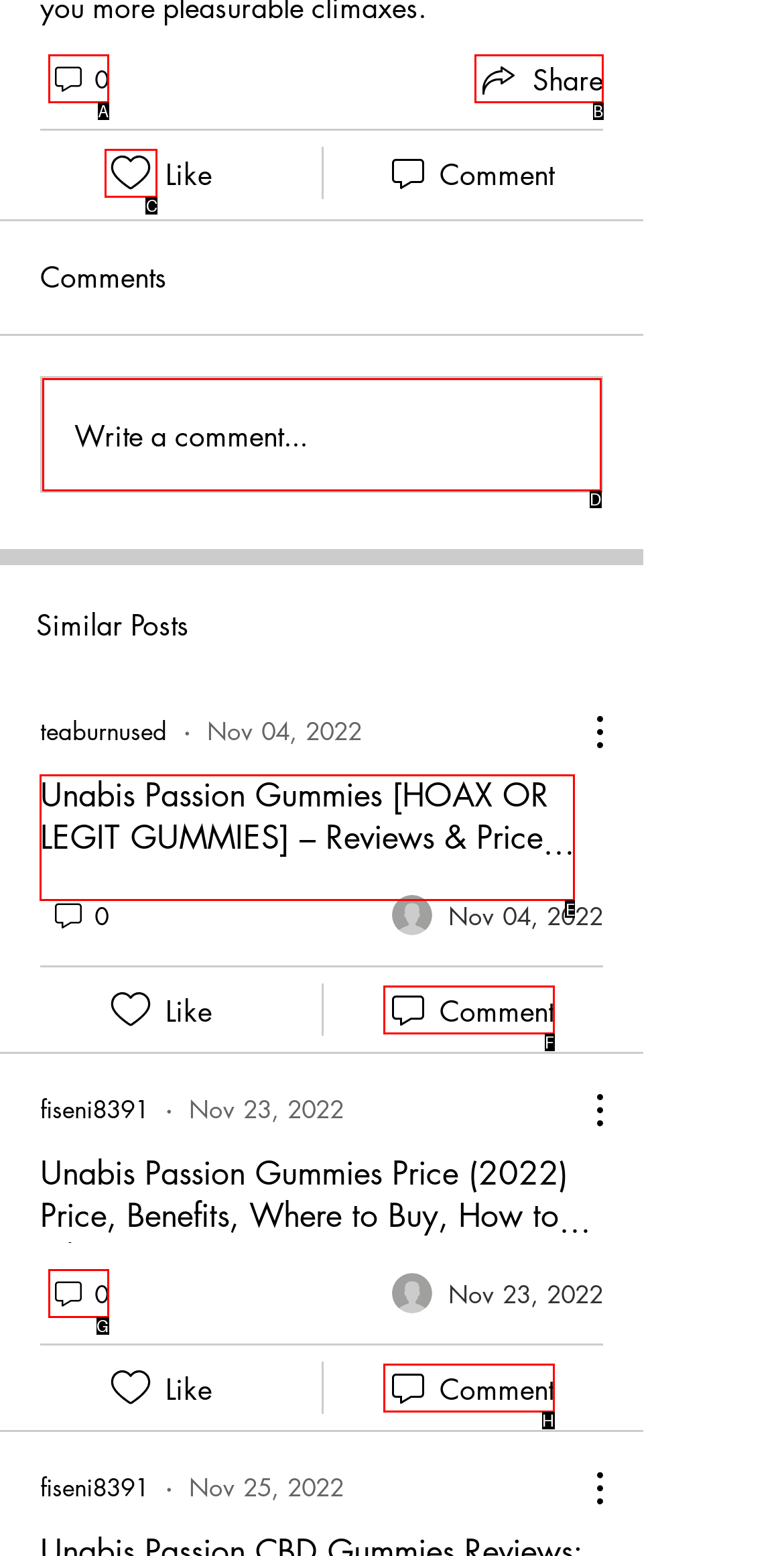Identify the correct HTML element to click to accomplish this task: Click the 'Unabis Passion Gummies [HOAX OR LEGIT GUMMIES] – Reviews & Price Report' link
Respond with the letter corresponding to the correct choice.

E